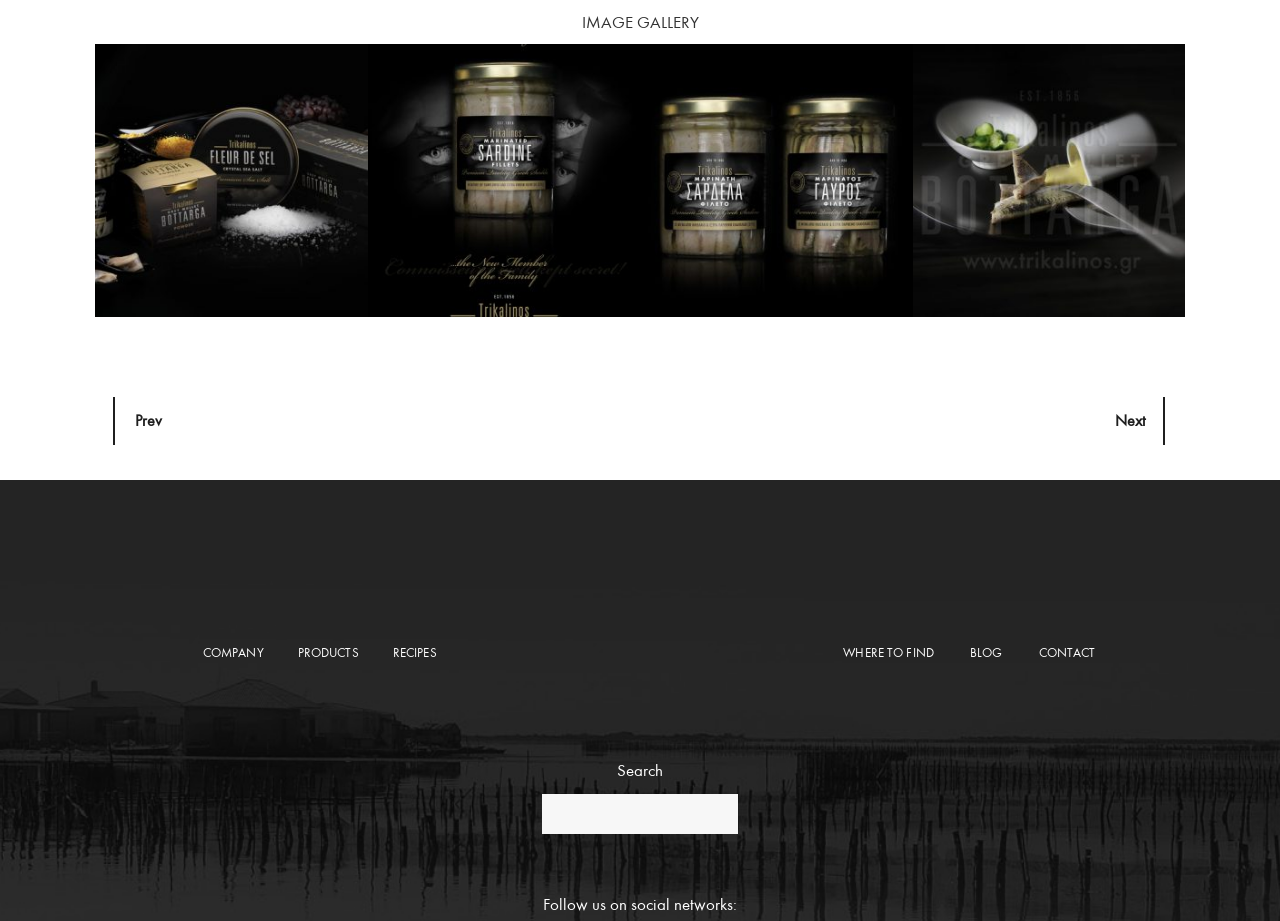Please examine the image and answer the question with a detailed explanation:
What is the function of the 'Prev' and 'Next' links?

The 'Prev' and 'Next' links are located near the photo gallery, and they are likely used to navigate through the photos in the gallery. This is a common pattern in image galleries, where users can click on 'Prev' to go to the previous photo and 'Next' to go to the next photo.